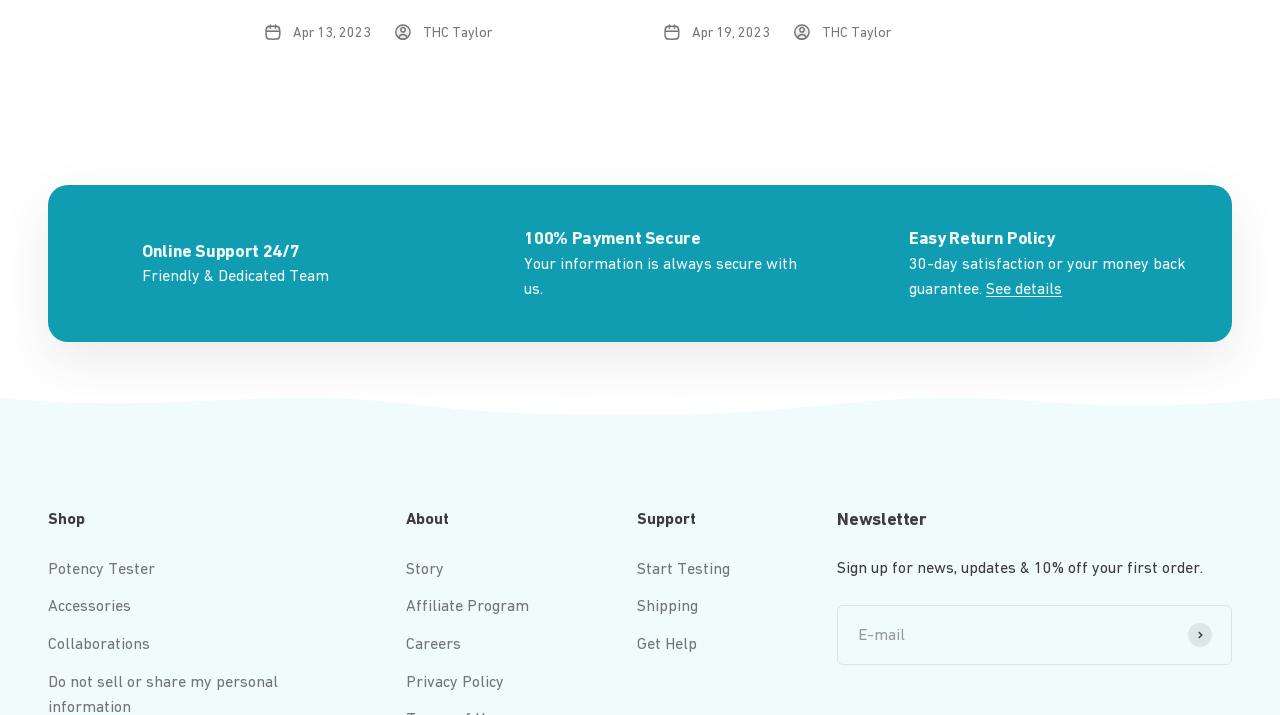Please respond to the question with a concise word or phrase:
What is the benefit of signing up for the newsletter?

10% off first order